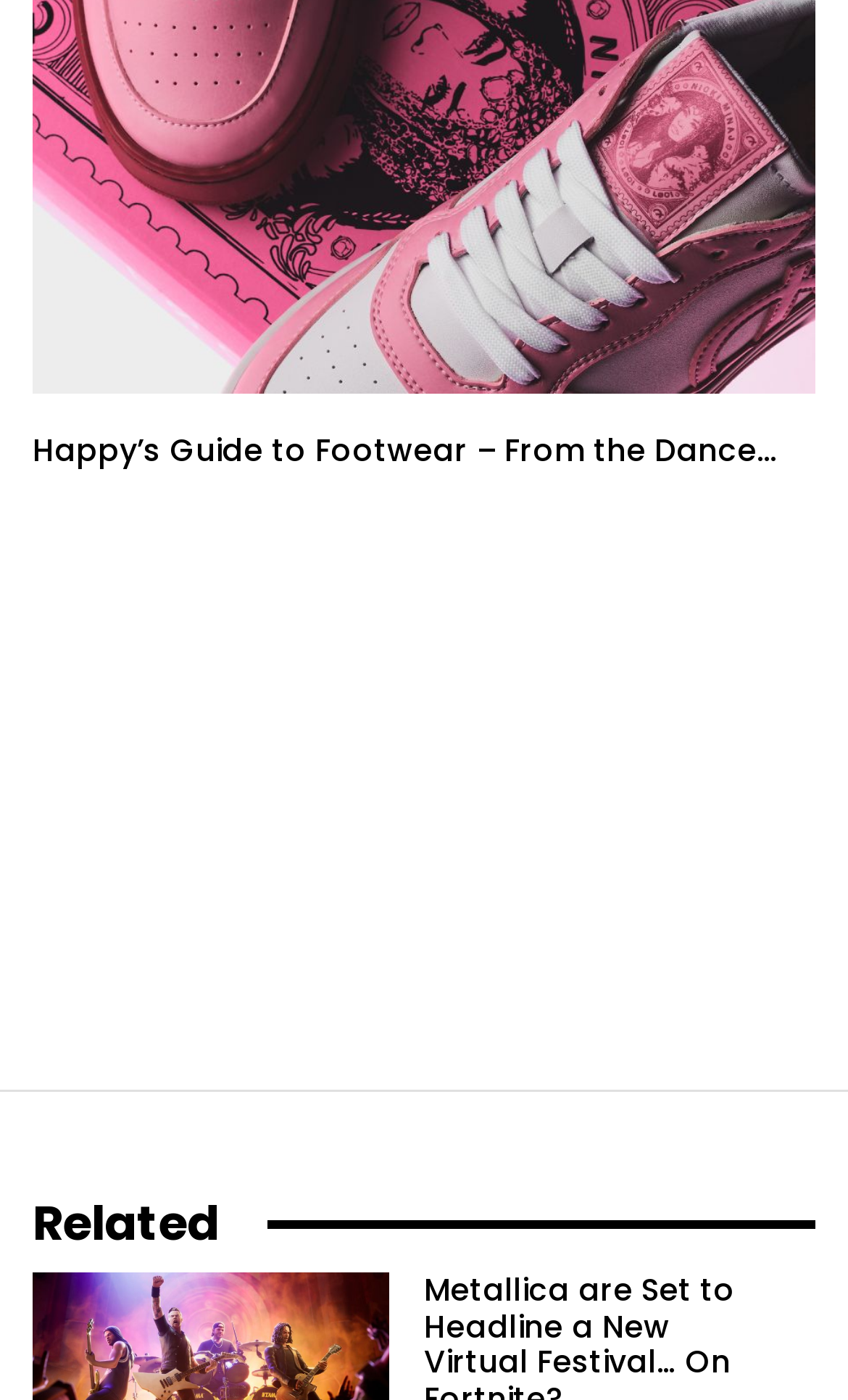Determine the bounding box coordinates of the UI element described below. Use the format (top-left x, top-left y, bottom-right x, bottom-right y) with floating point numbers between 0 and 1: ABOUT

[0.036, 0.201, 0.962, 0.246]